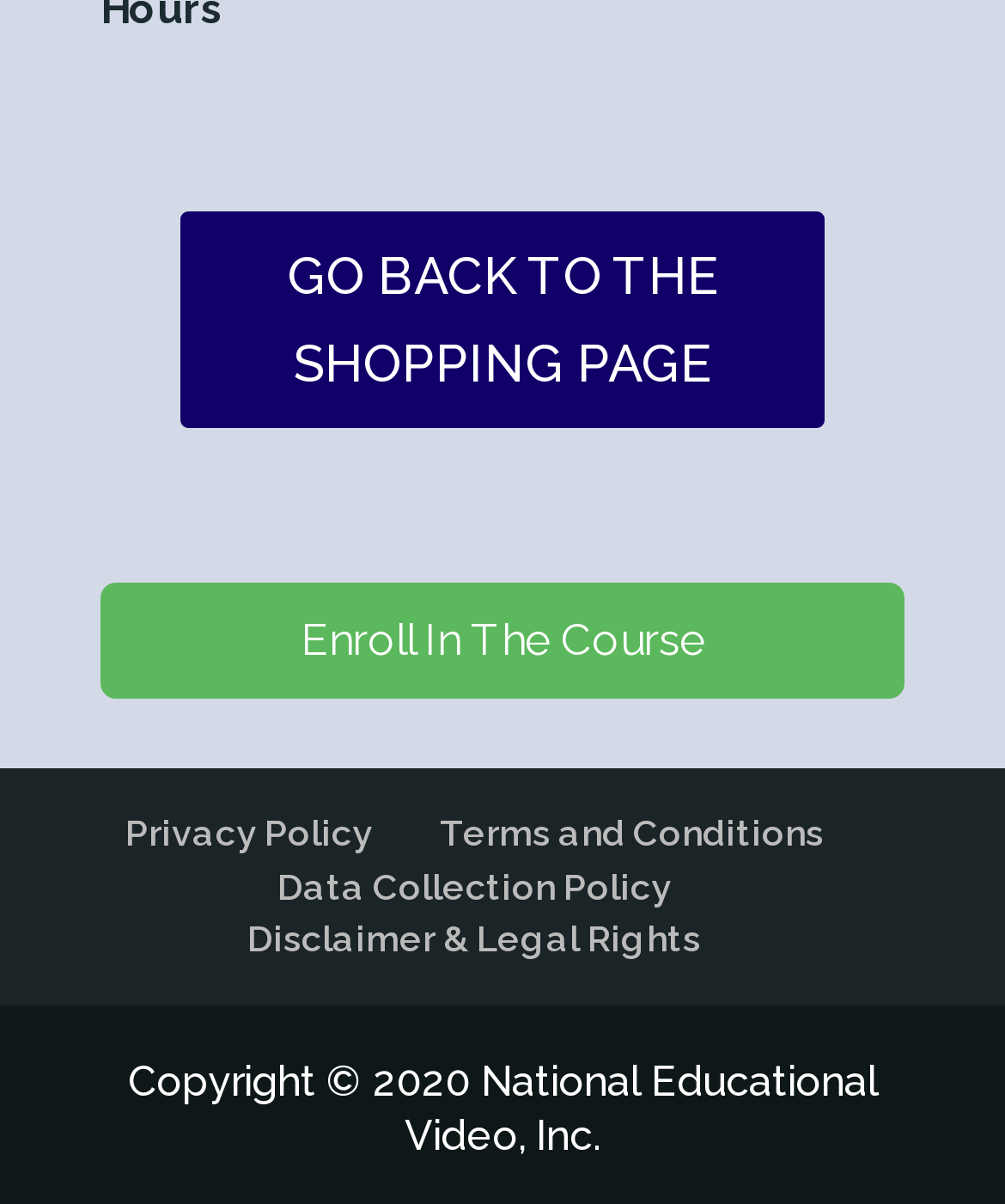Determine the bounding box coordinates of the UI element described by: "value="Enroll In The Course"".

[0.1, 0.483, 0.9, 0.58]